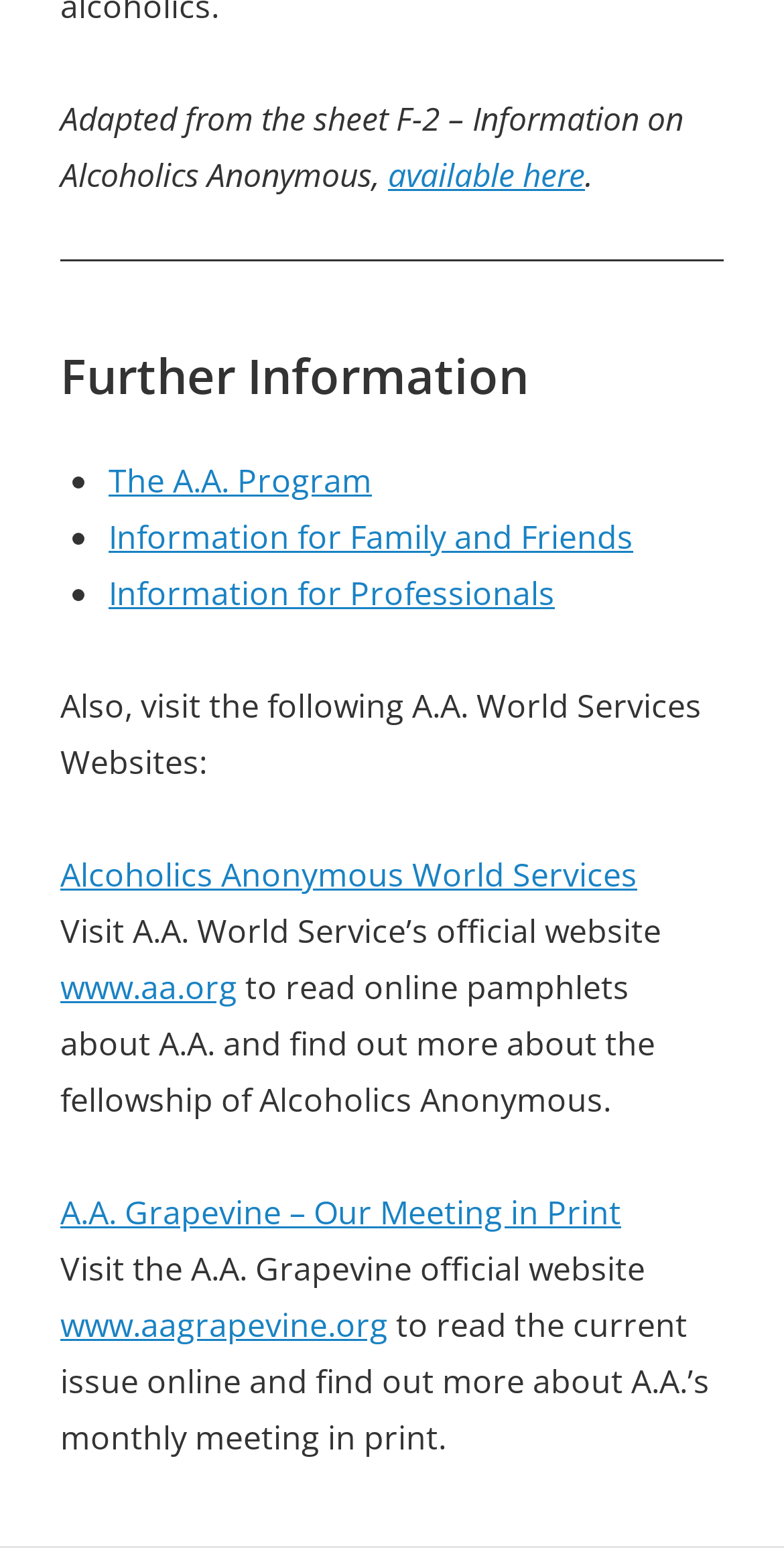Please answer the following question using a single word or phrase: 
What is the topic of the further information section?

Alcoholics Anonymous